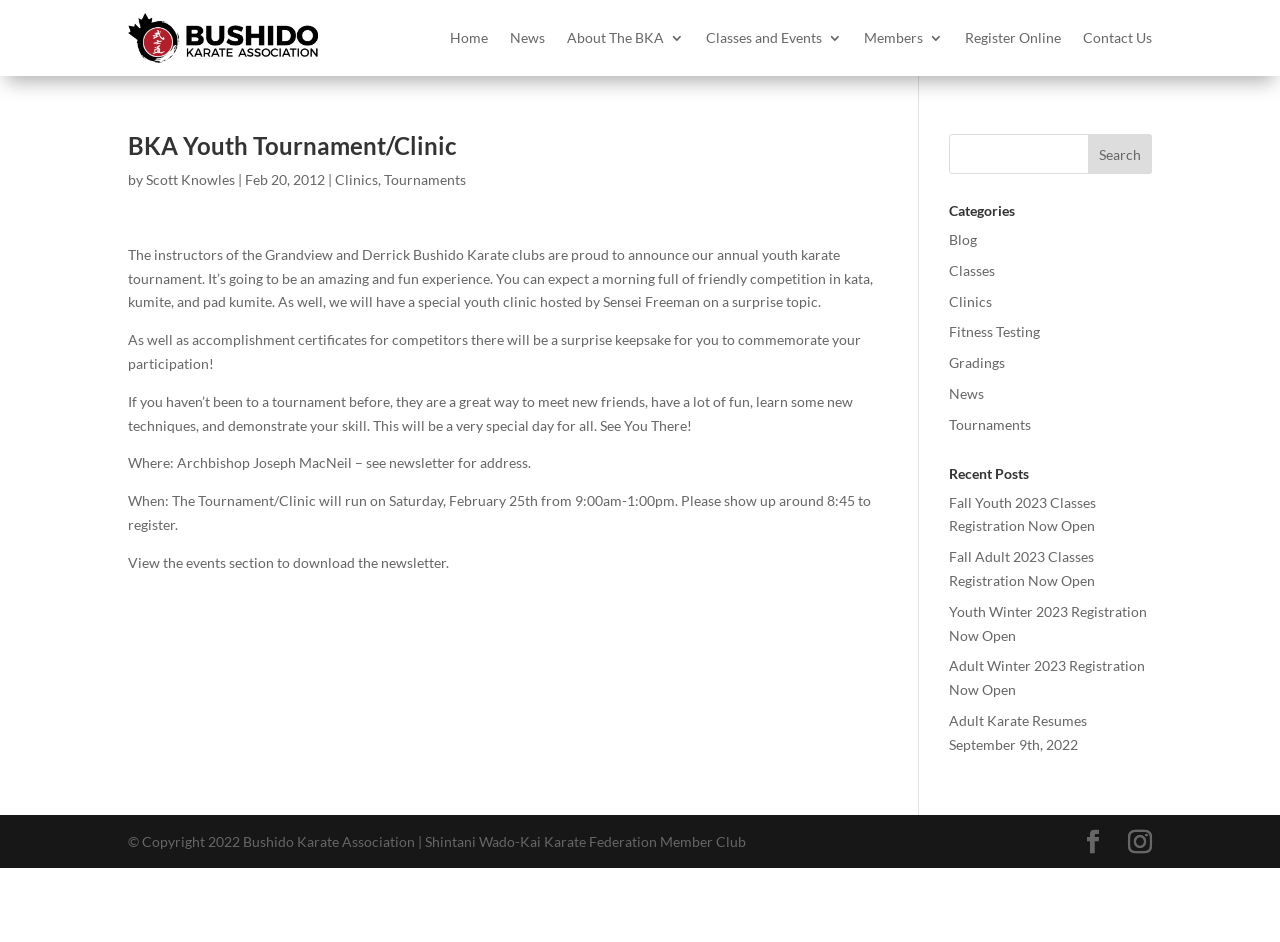Find the bounding box coordinates for the element that must be clicked to complete the instruction: "Search for something". The coordinates should be four float numbers between 0 and 1, indicated as [left, top, right, bottom].

[0.741, 0.142, 0.9, 0.185]